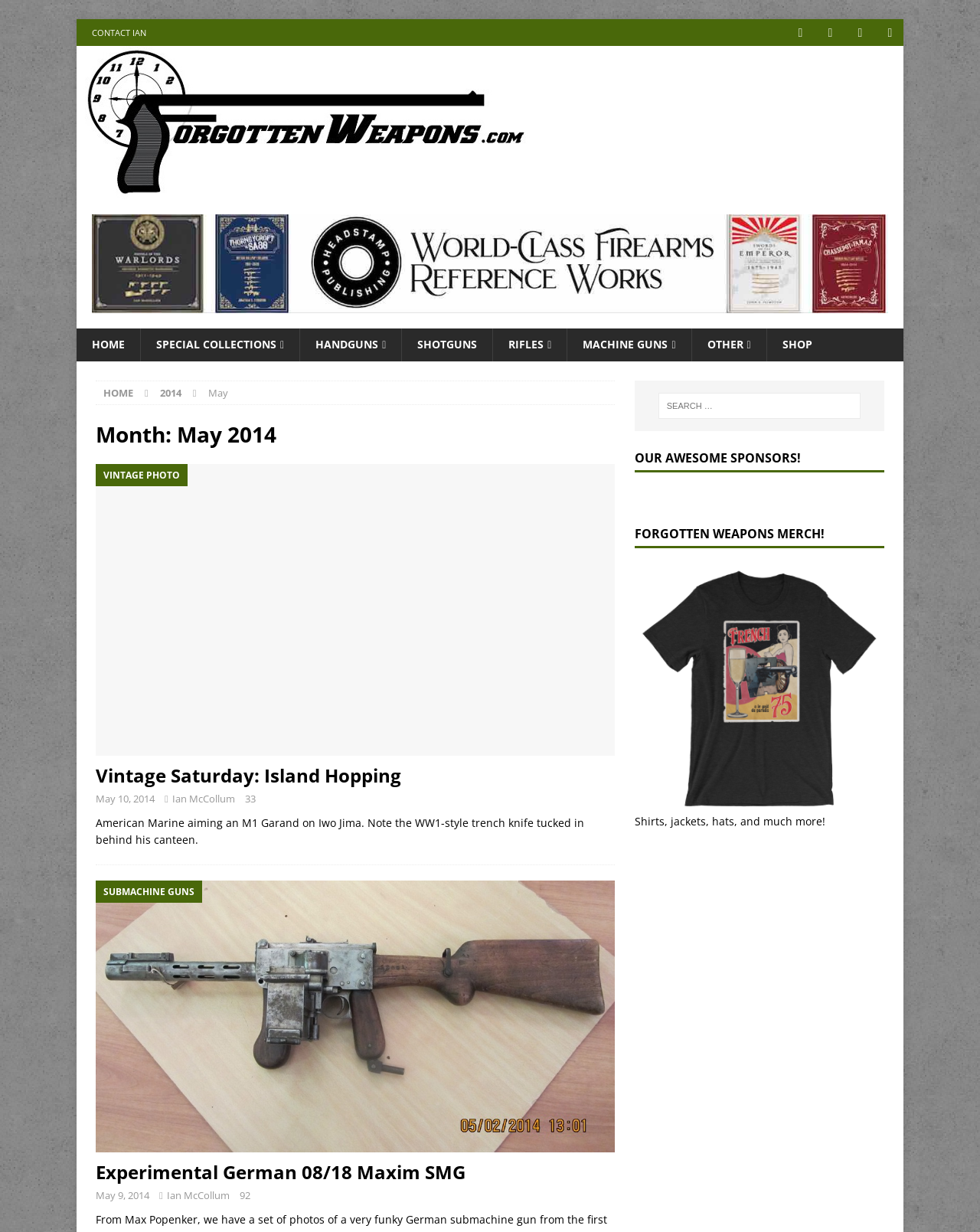Locate the bounding box coordinates of the area you need to click to fulfill this instruction: 'Visit the HOME page'. The coordinates must be in the form of four float numbers ranging from 0 to 1: [left, top, right, bottom].

[0.078, 0.267, 0.143, 0.293]